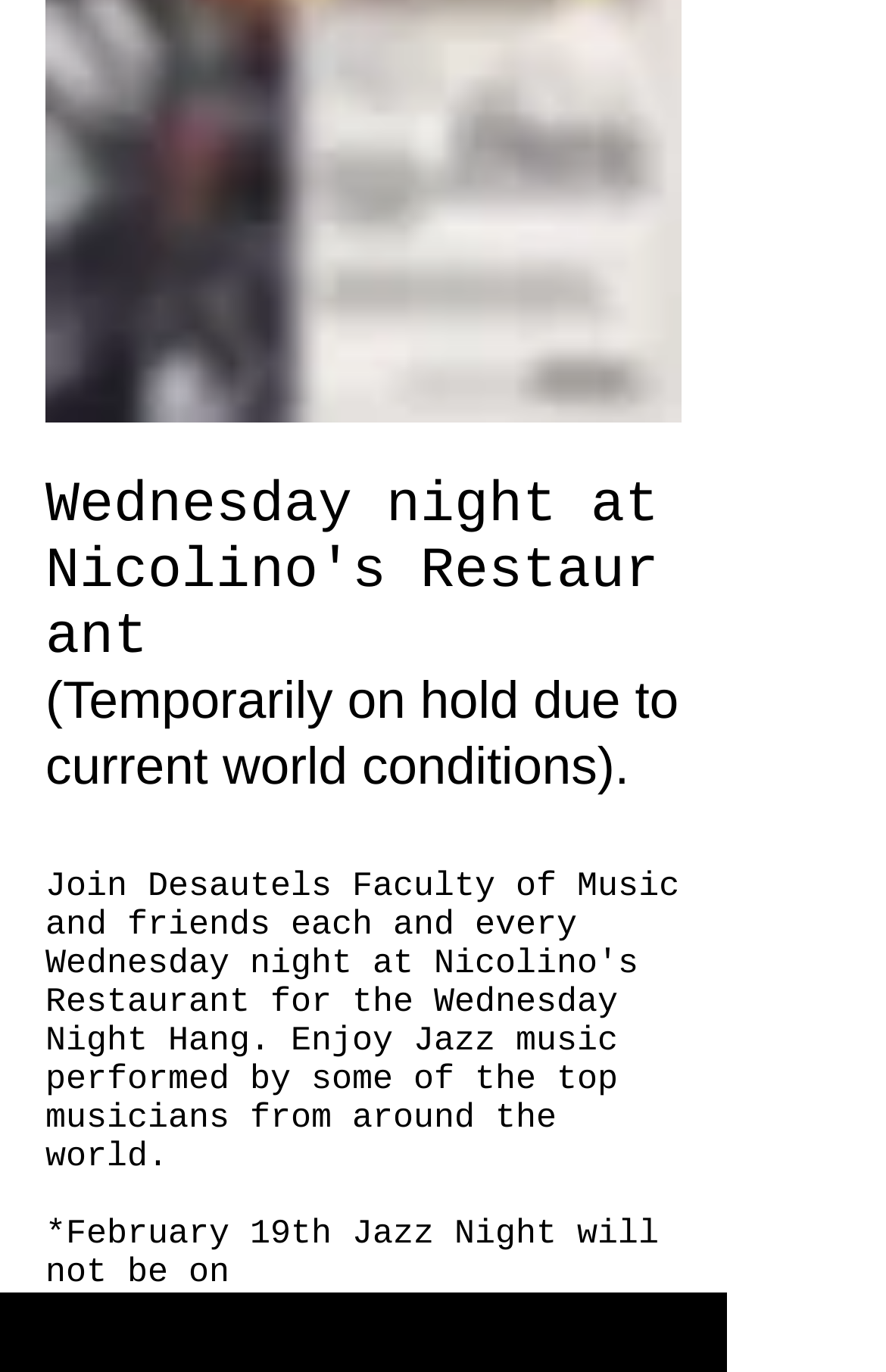What is the current status of Jazz Night?
Please provide a comprehensive and detailed answer to the question.

The webpage mentions 'February 19th Jazz Night will not be on' which implies that the event is currently on hold.